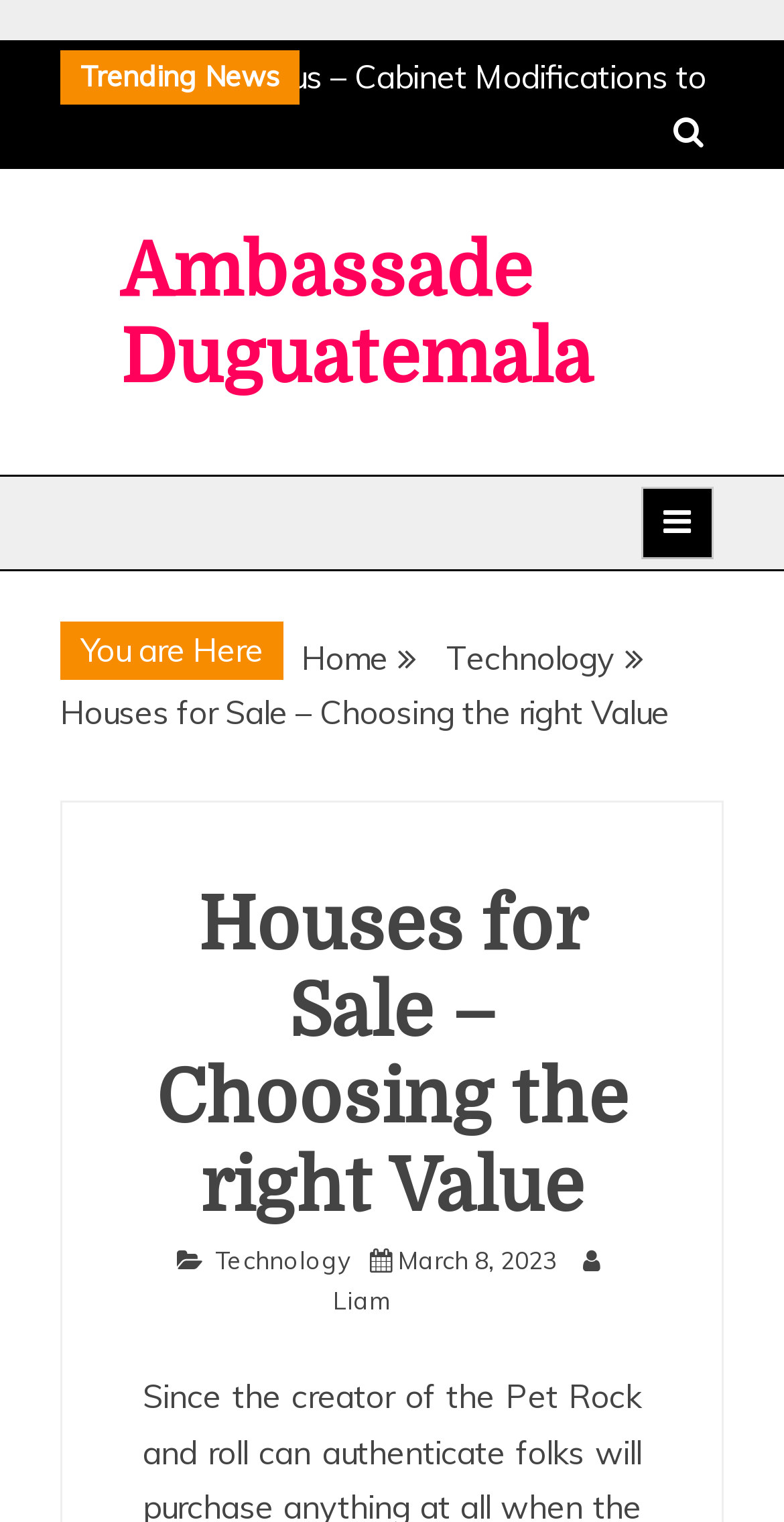Look at the image and write a detailed answer to the question: 
What is the current navigation path?

I determined the current navigation path by looking at the breadcrumbs navigation element, which contains links to 'Home', 'Technology', and 'Houses for Sale – Choosing the right Value'. The order of these links indicates the navigation path.